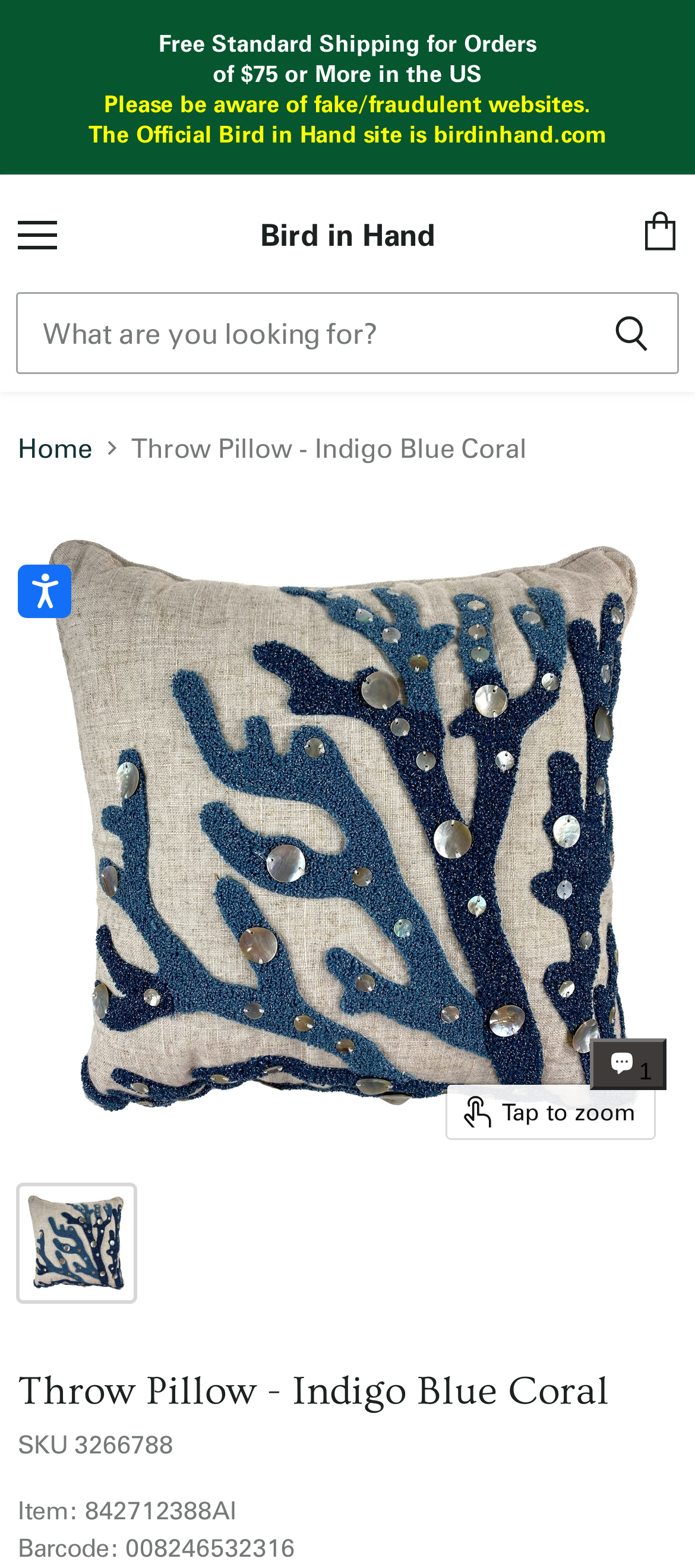What is the material of the pillow casing?
Please answer the question as detailed as possible.

The material of the pillow casing is mentioned as 80/20, which likely refers to a blend of 80% cotton and 20% polyester. This information is provided in the product description.